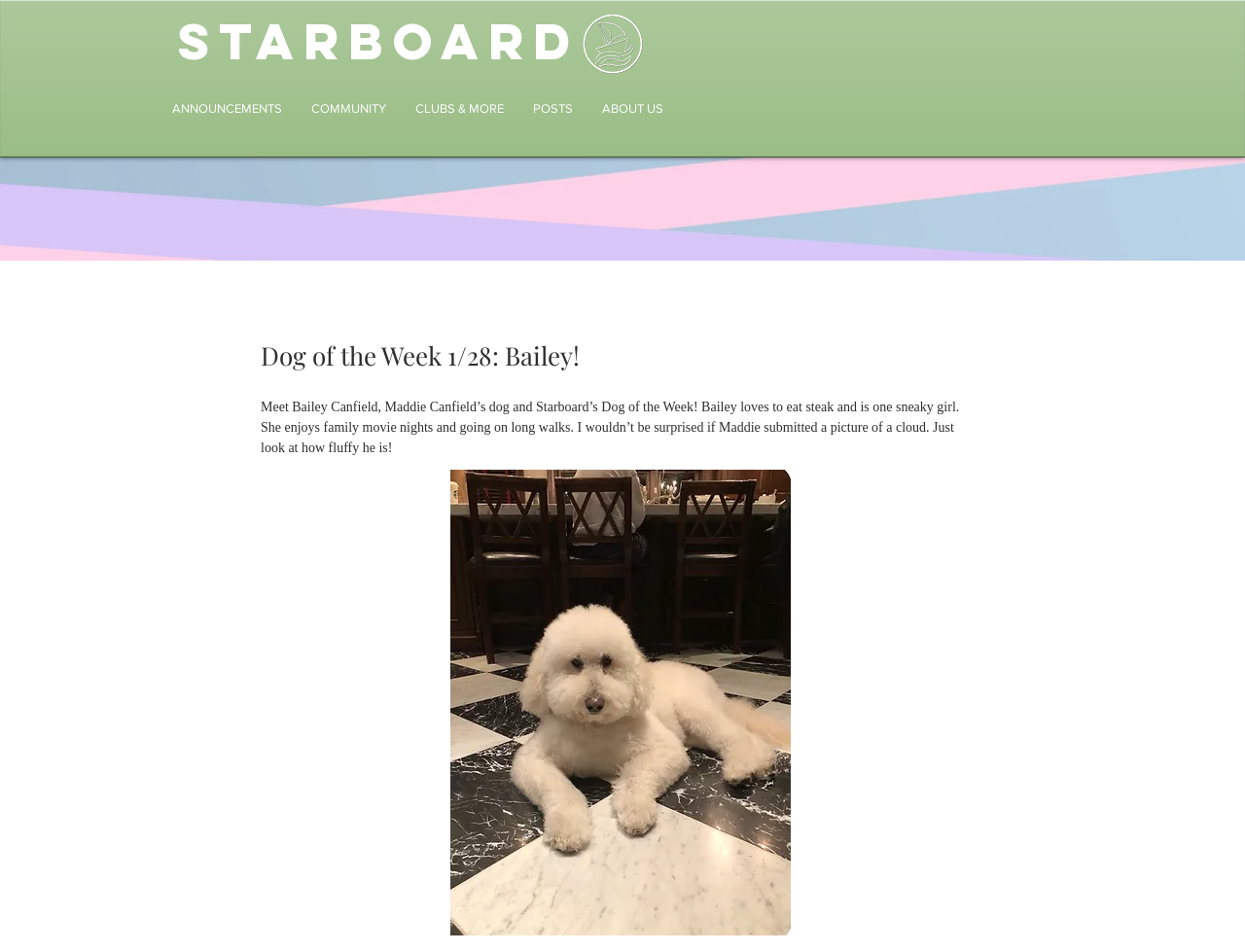Construct a comprehensive caption that outlines the webpage's structure and content.

The webpage is about Starboard's Dog of the Week, featuring Bailey Canfield, Maddie Canfield's dog. At the top left of the page, there is a heading "STARBOARD" with a link to the Starboard website. Below this heading, there are five generic elements arranged horizontally, labeled as "ANNOUNCEMENTS", "COMMUNITY", "CLUBS & MORE", "POSTS", and "ABOUT US". 

To the right of the Starboard heading, there is a small image, the Favicon White.png. Below this image, there is a main heading "Dog of the Week 1/28: Bailey!" which takes up a significant portion of the page. 

Underneath the main heading, there is a paragraph of text that describes Bailey, mentioning her love for steak, family movie nights, and long walks. The text also humorously comments on Maddie's potential to submit a picture of a cloud, highlighting Bailey's fluffiness. 

At the bottom right of the page, there is a button with no text. Overall, the page is dedicated to showcasing Bailey as the Dog of the Week, with a brief description of her personality and interests.